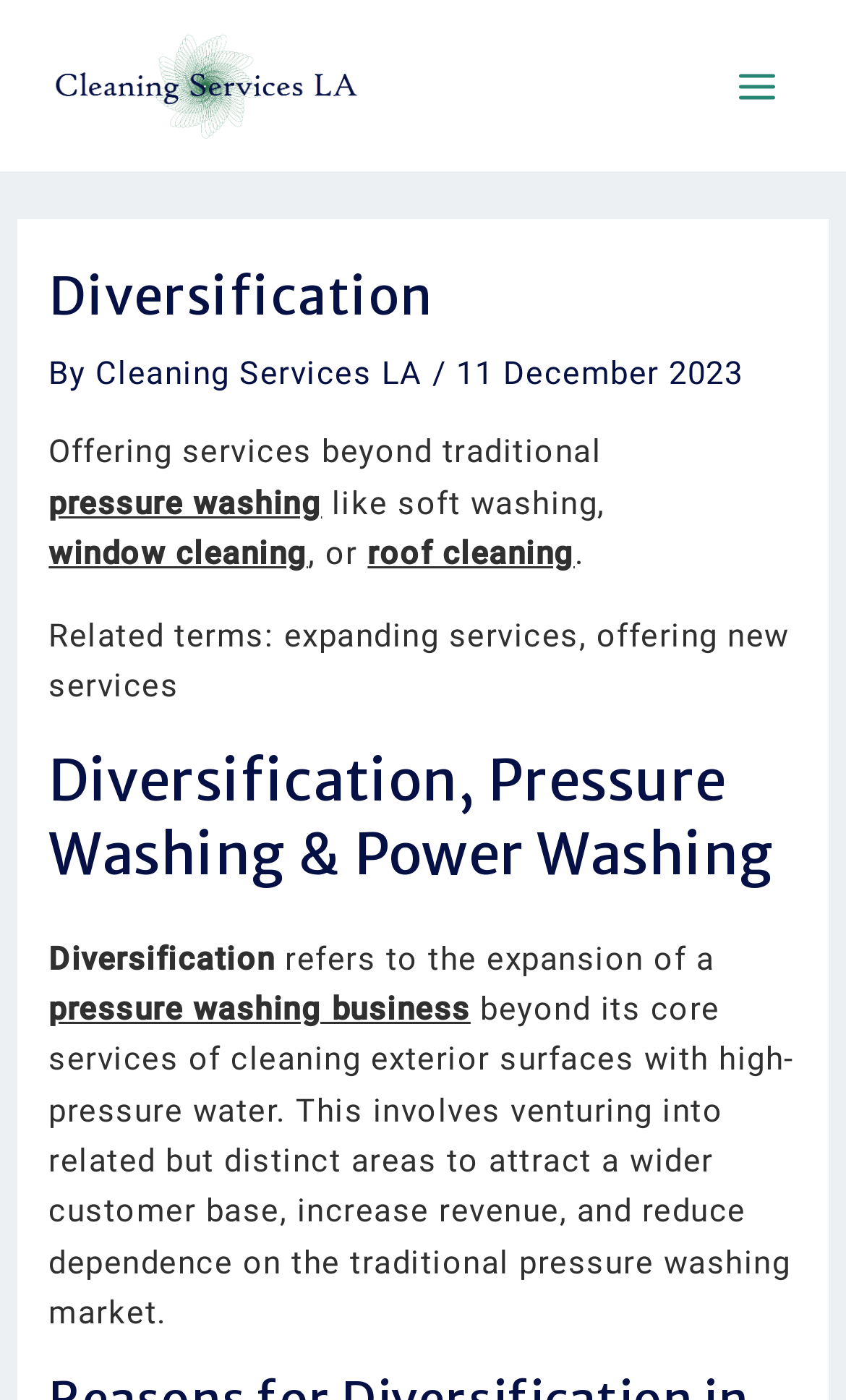What is the logo of the company?
Please provide an in-depth and detailed response to the question.

The logo of the company is located at the top left corner of the webpage, and it is an image with the text 'Cleaning Services LA'.